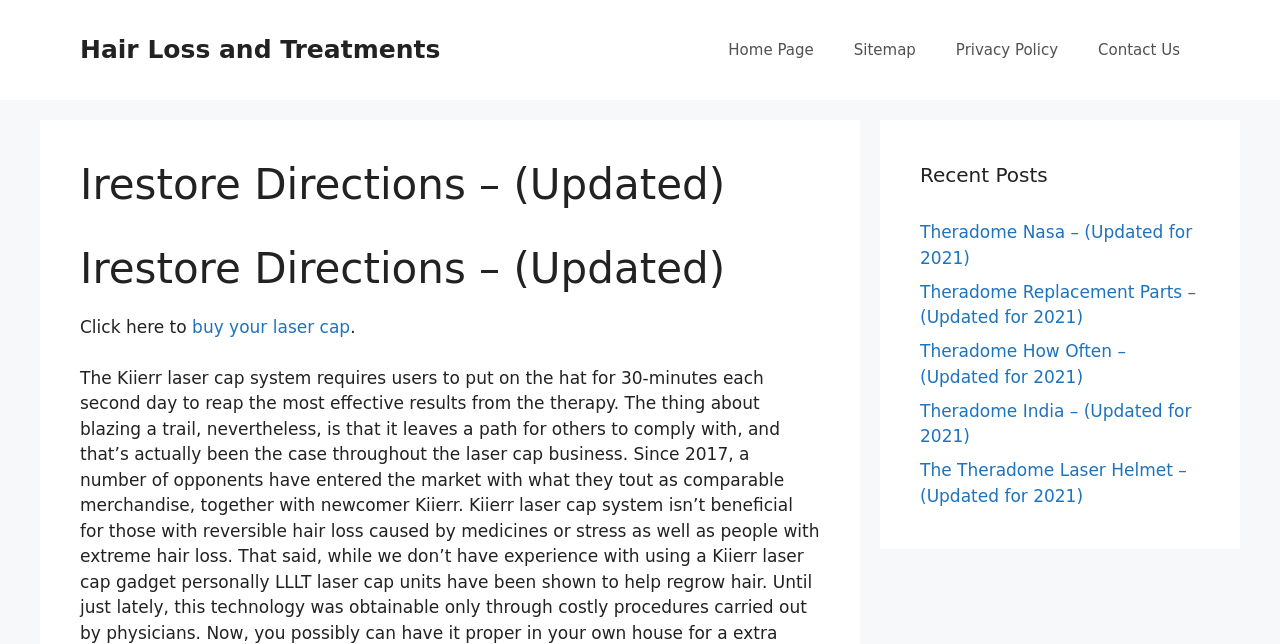Locate the bounding box coordinates of the clickable part needed for the task: "View the sitemap".

[0.651, 0.031, 0.731, 0.124]